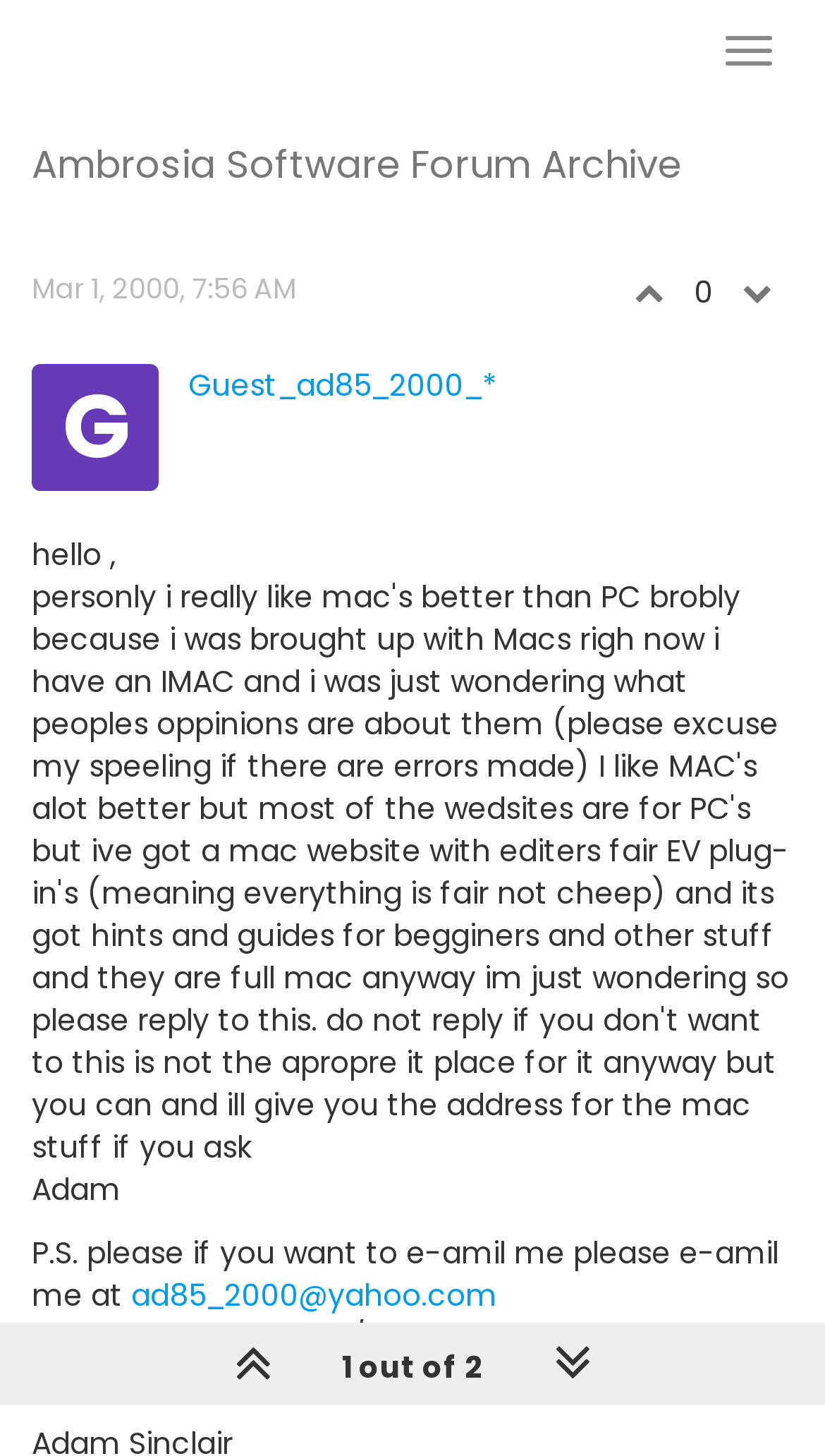What is the username of the poster?
Give a single word or phrase answer based on the content of the image.

Guest_ad85_2000_*